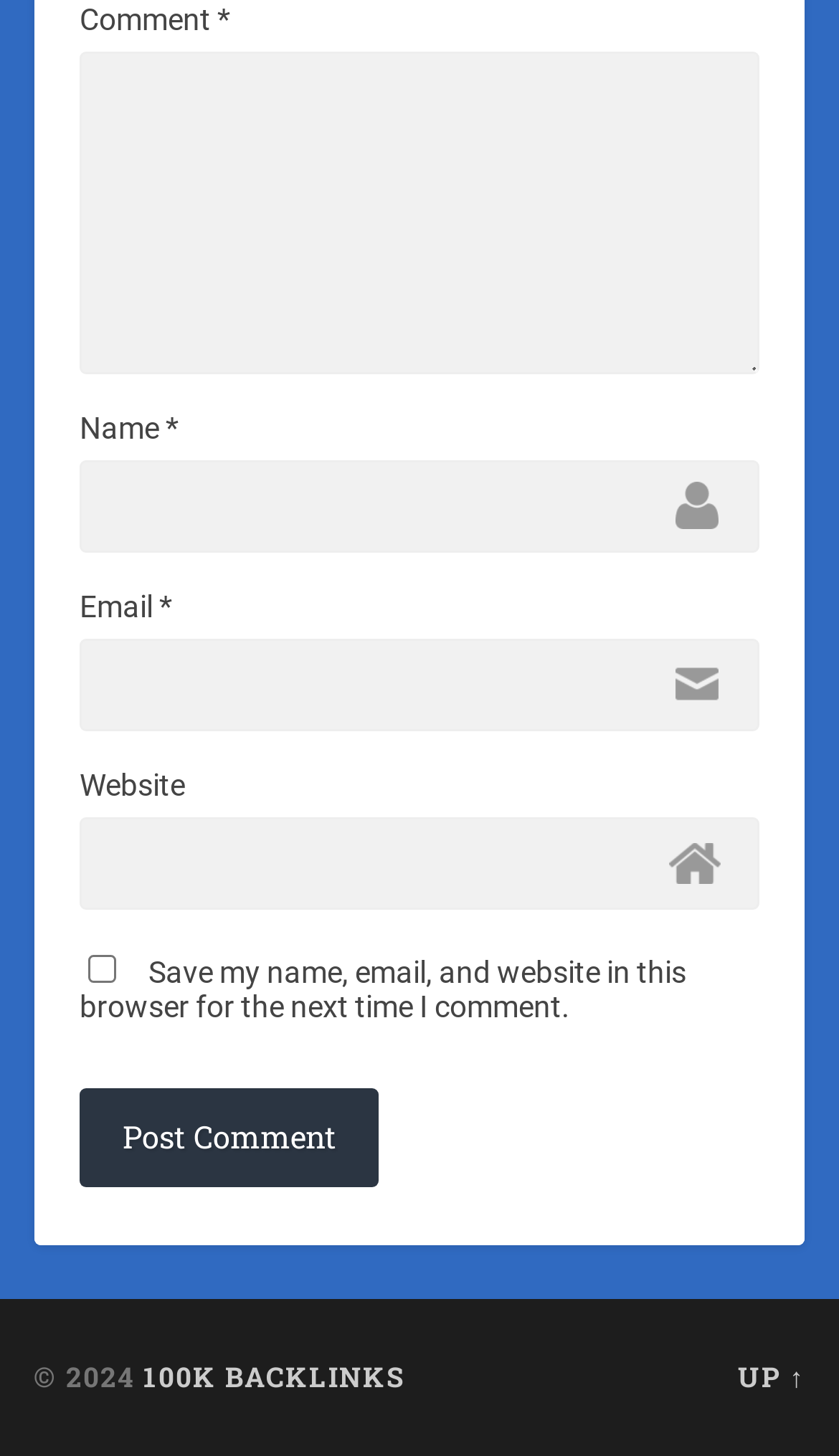From the given element description: "parent_node: Name * name="author"", find the bounding box for the UI element. Provide the coordinates as four float numbers between 0 and 1, in the order [left, top, right, bottom].

[0.095, 0.316, 0.905, 0.379]